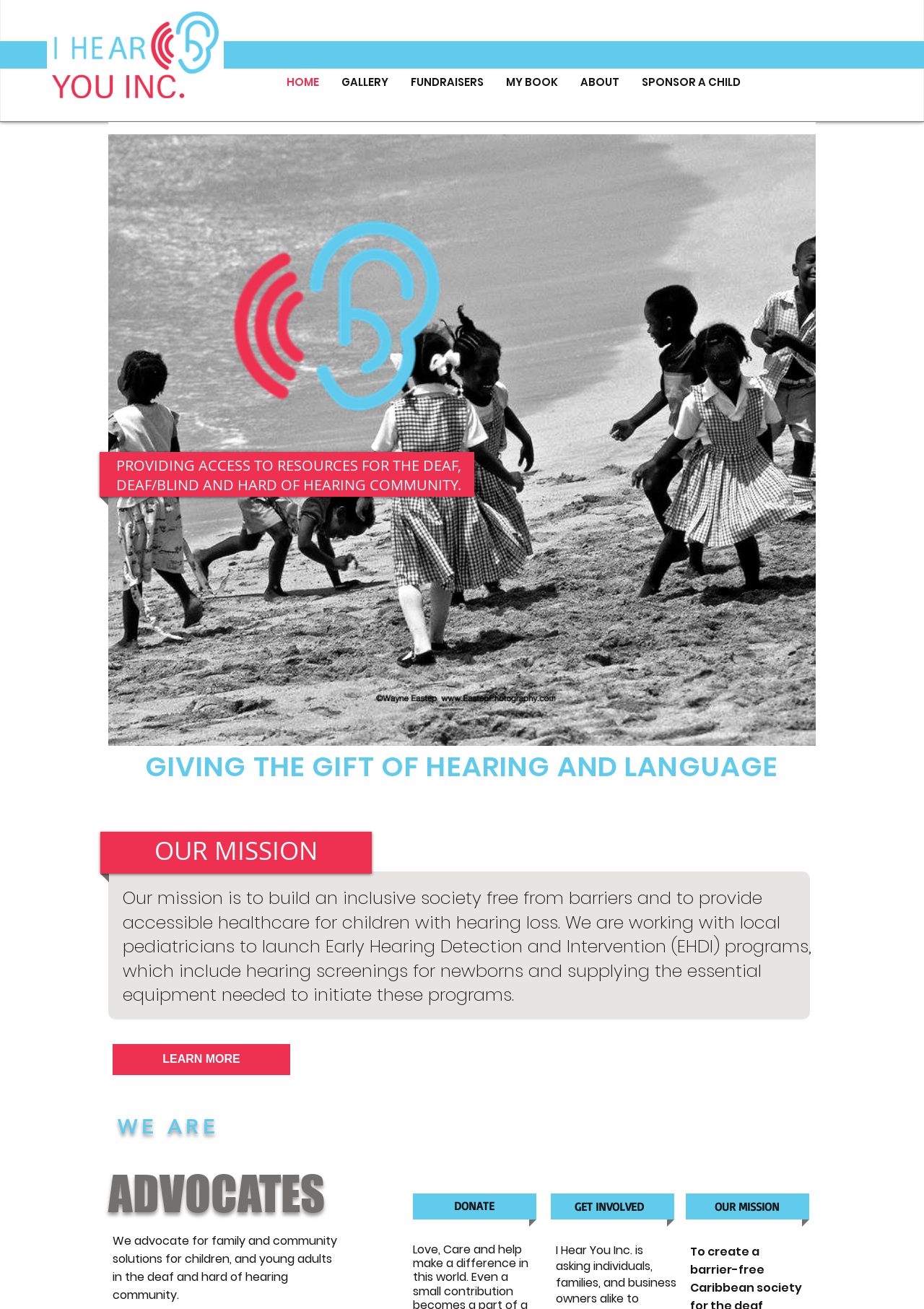Given the element description, predict the bounding box coordinates in the format (top-left x, top-left y, bottom-right x, bottom-right y). Make sure all values are between 0 and 1. Here is the element description: DONATE

[0.466, 0.913, 0.559, 0.93]